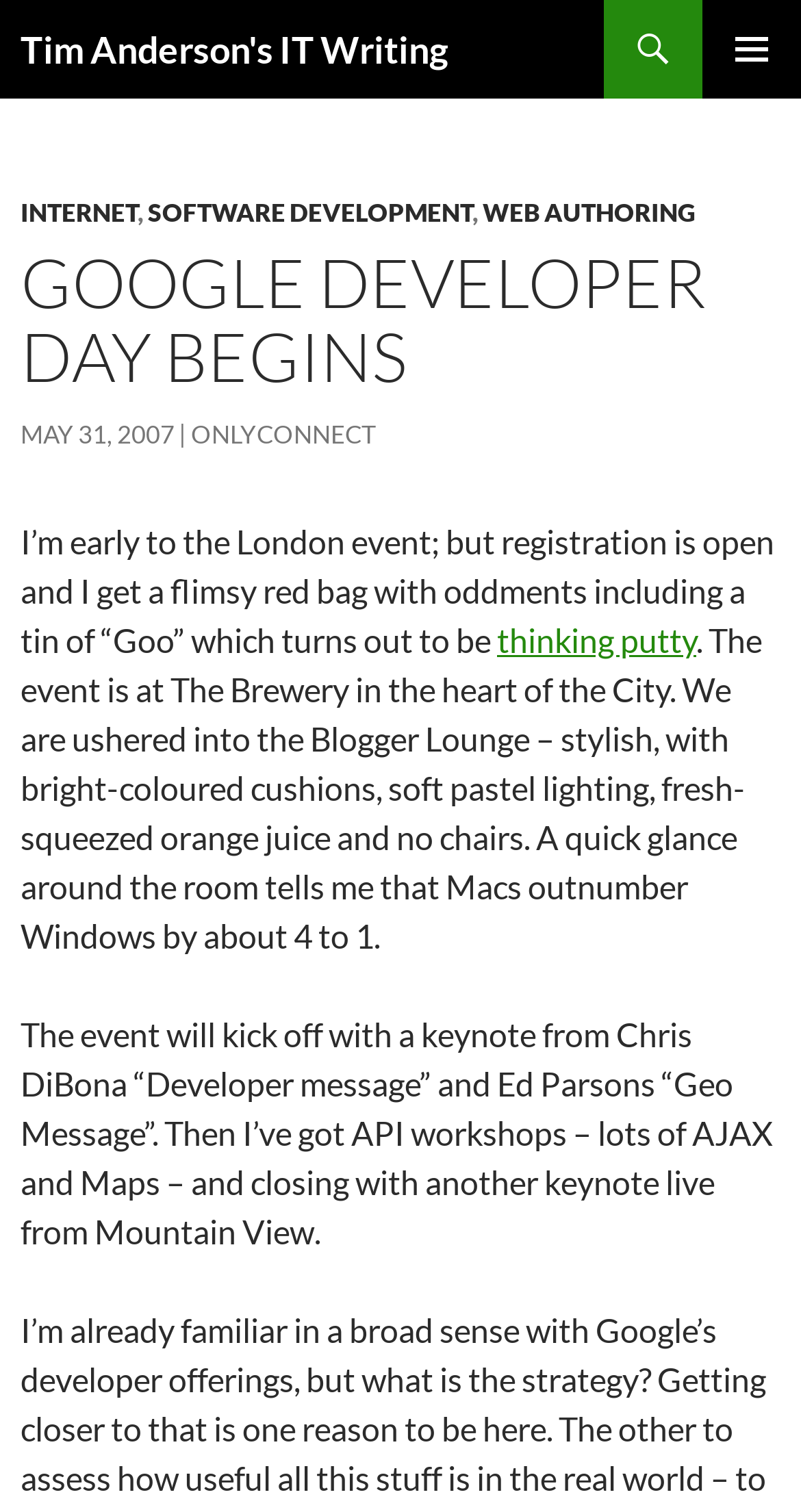Identify the bounding box coordinates for the region of the element that should be clicked to carry out the instruction: "View MAY 31, 2007". The bounding box coordinates should be four float numbers between 0 and 1, i.e., [left, top, right, bottom].

[0.026, 0.277, 0.218, 0.297]